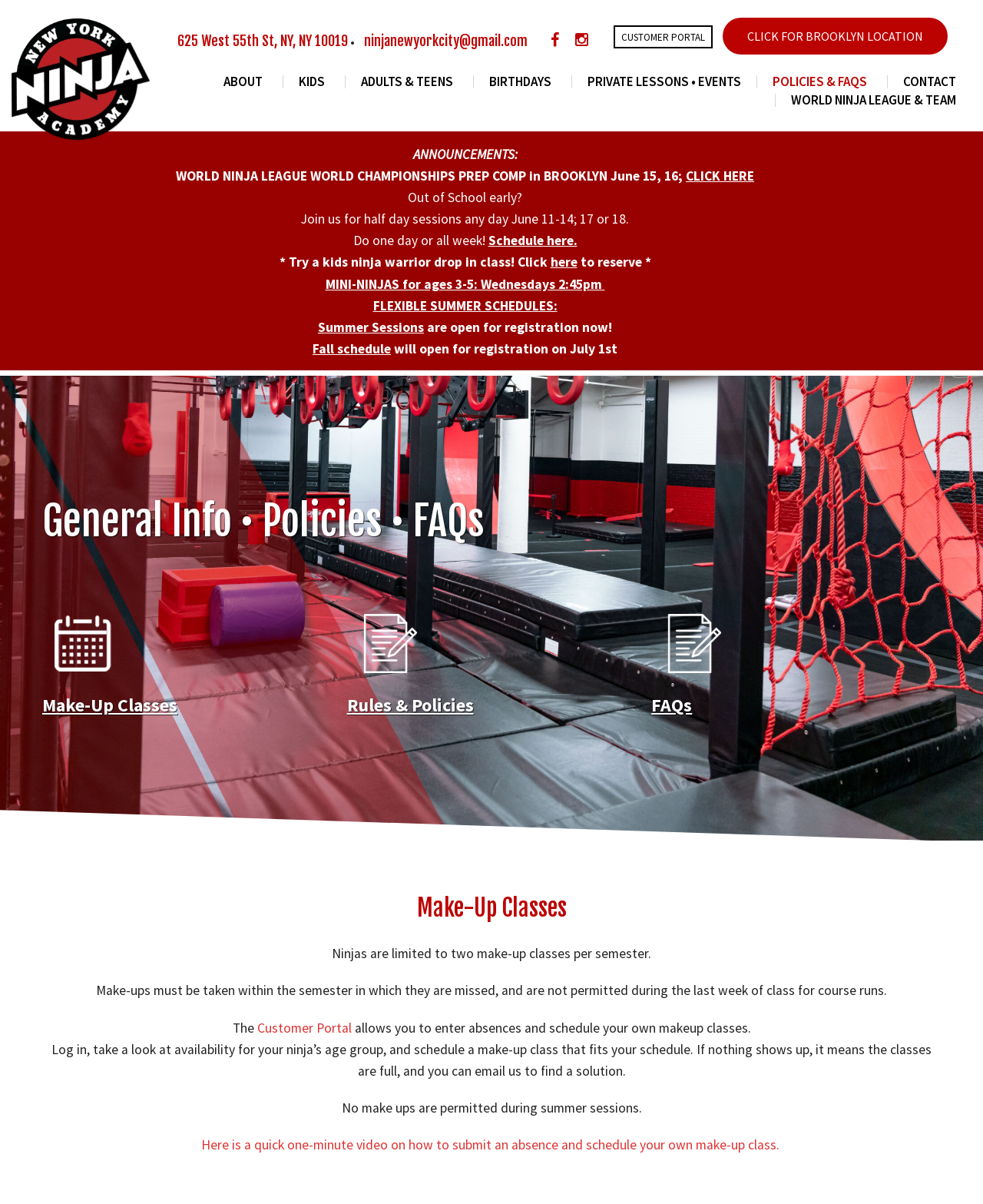Bounding box coordinates are to be given in the format (top-left x, top-left y, bottom-right x, bottom-right y). All values must be floating point numbers between 0 and 1. Provide the bounding box coordinate for the UI element described as: FLEXIBLE SUMMER SCHEDULES: Summer Sessions

[0.323, 0.247, 0.567, 0.279]